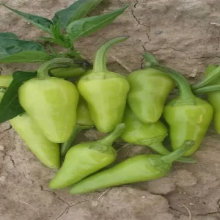What is a characteristic of the peppers' texture?
We need a detailed and exhaustive answer to the question. Please elaborate.

The caption describes the peppers as having a crisp texture, which suggests that they are firm and snappy, rather than soft or mushy.